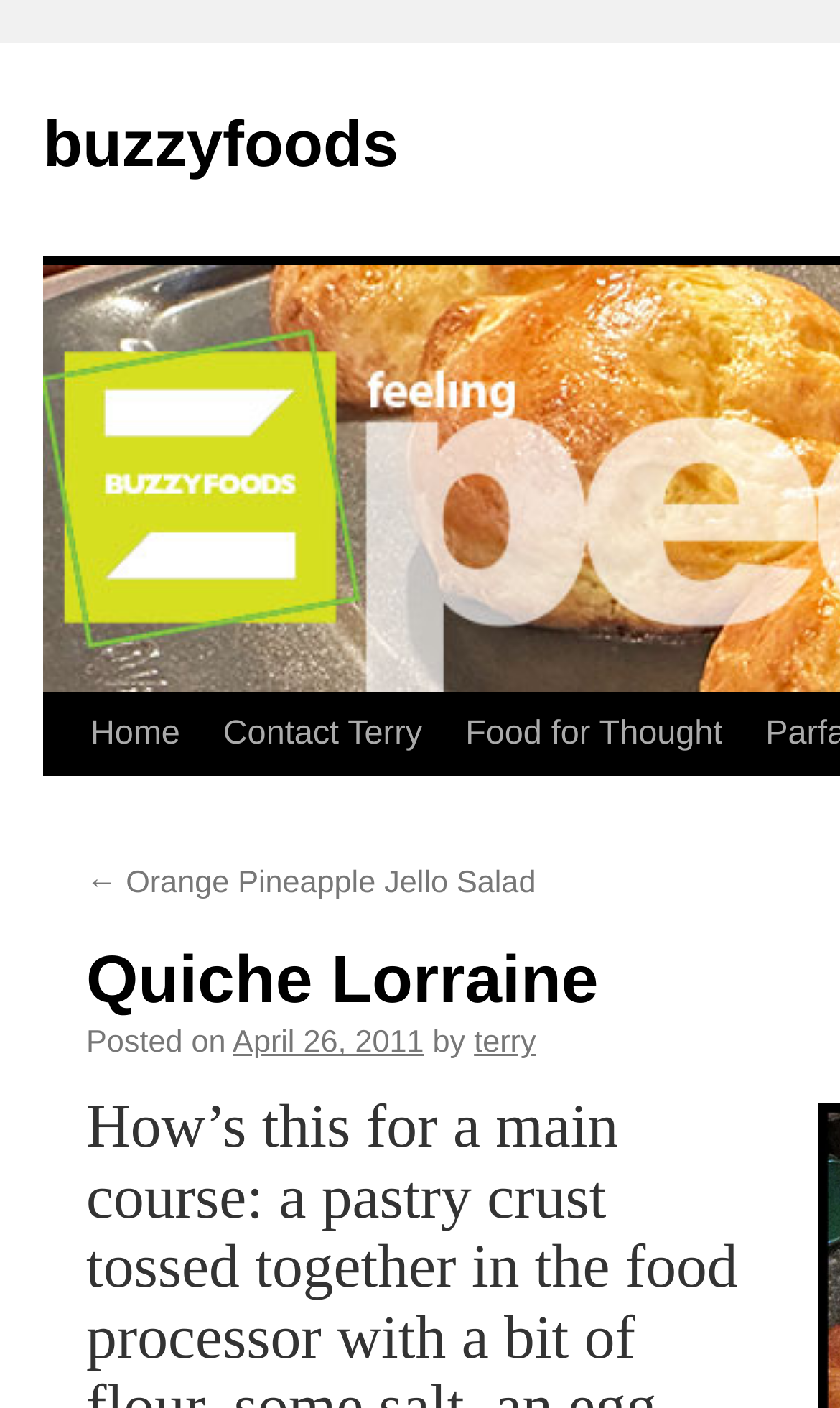Bounding box coordinates must be specified in the format (top-left x, top-left y, bottom-right x, bottom-right y). All values should be floating point numbers between 0 and 1. What are the bounding box coordinates of the UI element described as: Parfait!?

[0.778, 0.493, 0.953, 0.551]